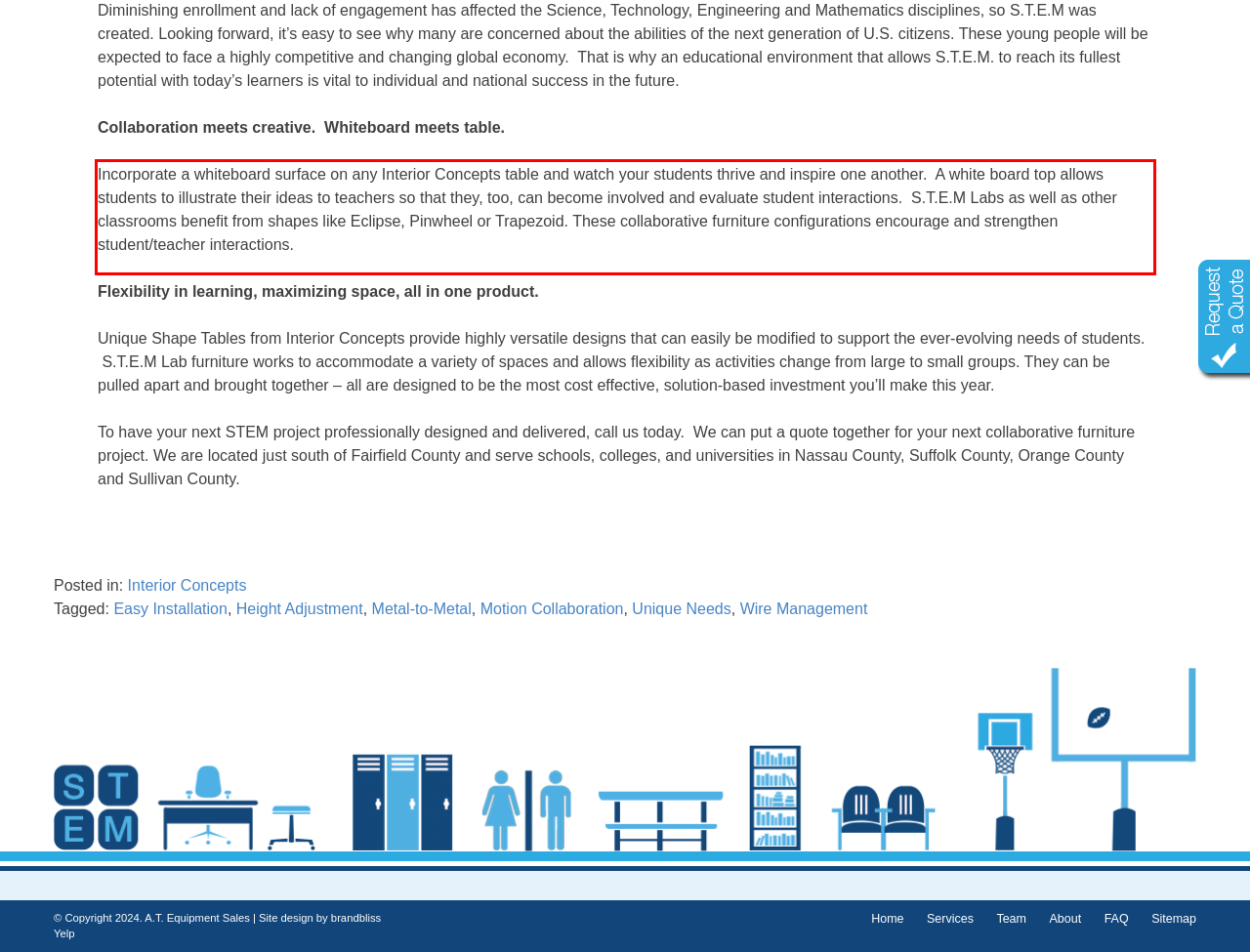Please look at the webpage screenshot and extract the text enclosed by the red bounding box.

Incorporate a whiteboard surface on any Interior Concepts table and watch your students thrive and inspire one another. A white board top allows students to illustrate their ideas to teachers so that they, too, can become involved and evaluate student interactions. S.T.E.M Labs as well as other classrooms benefit from shapes like Eclipse, Pinwheel or Trapezoid. These collaborative furniture configurations encourage and strengthen student/teacher interactions.